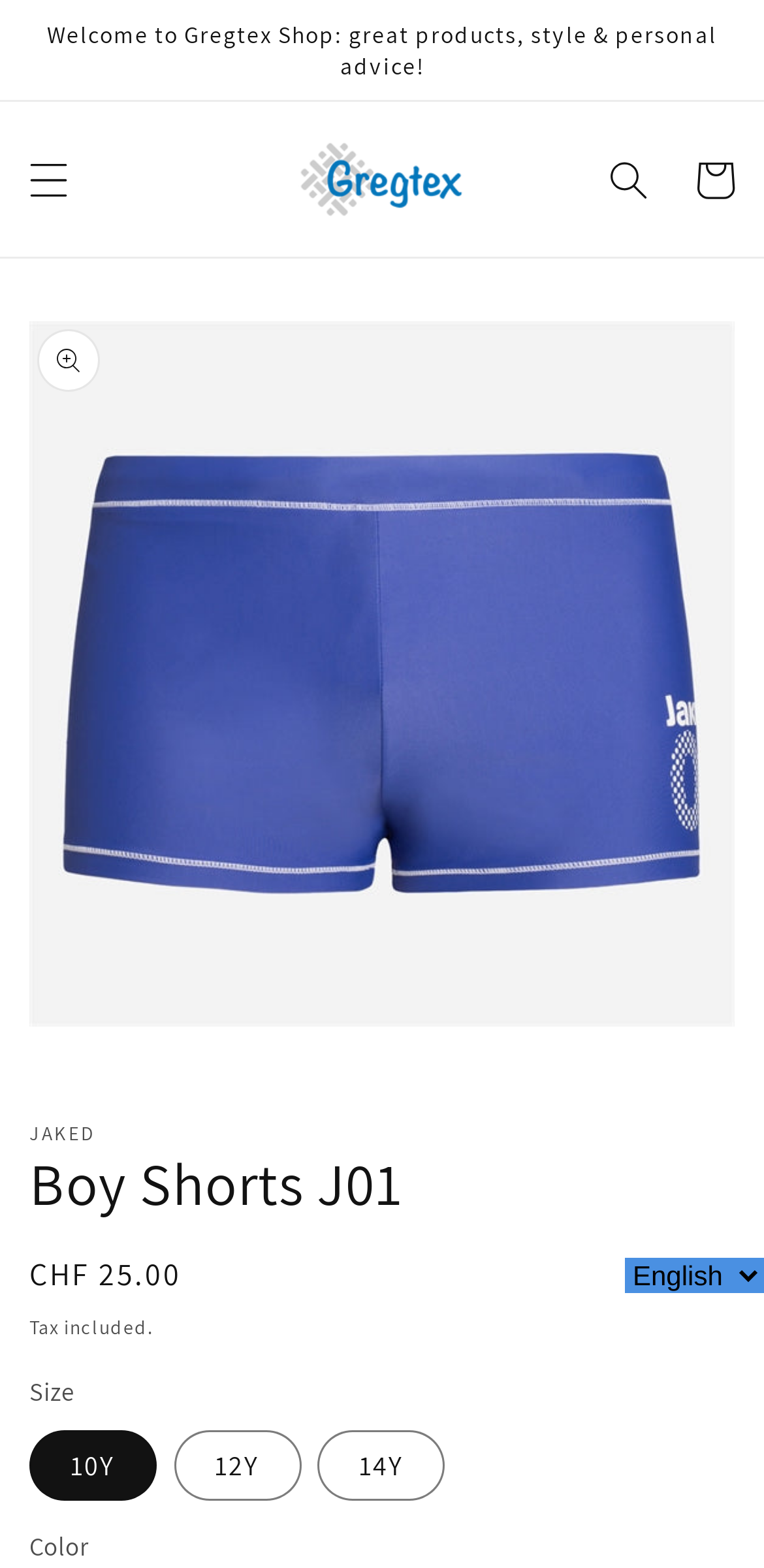Calculate the bounding box coordinates of the UI element given the description: "(704) 769-2969".

None